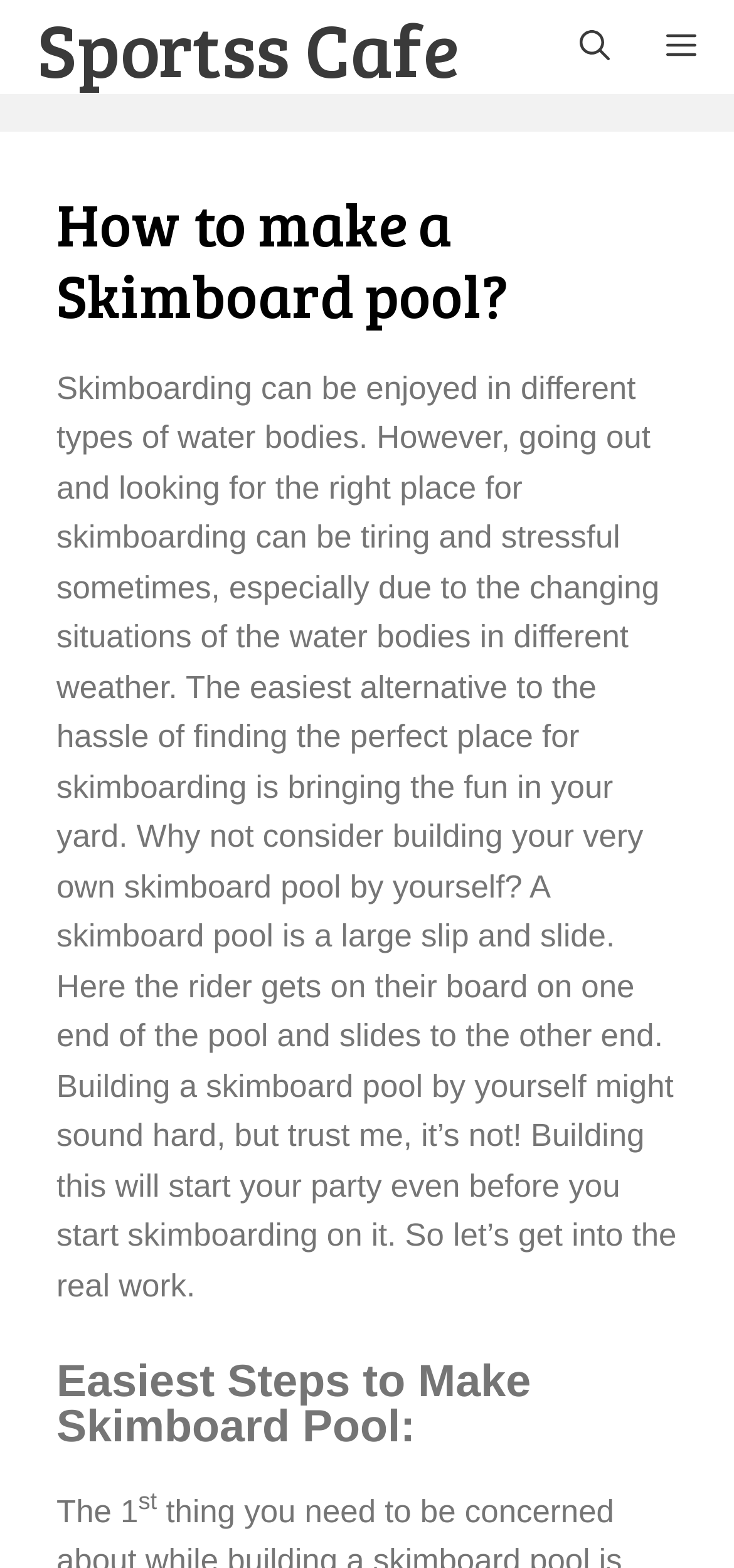Generate the text content of the main headline of the webpage.

How to make a Skimboard pool?